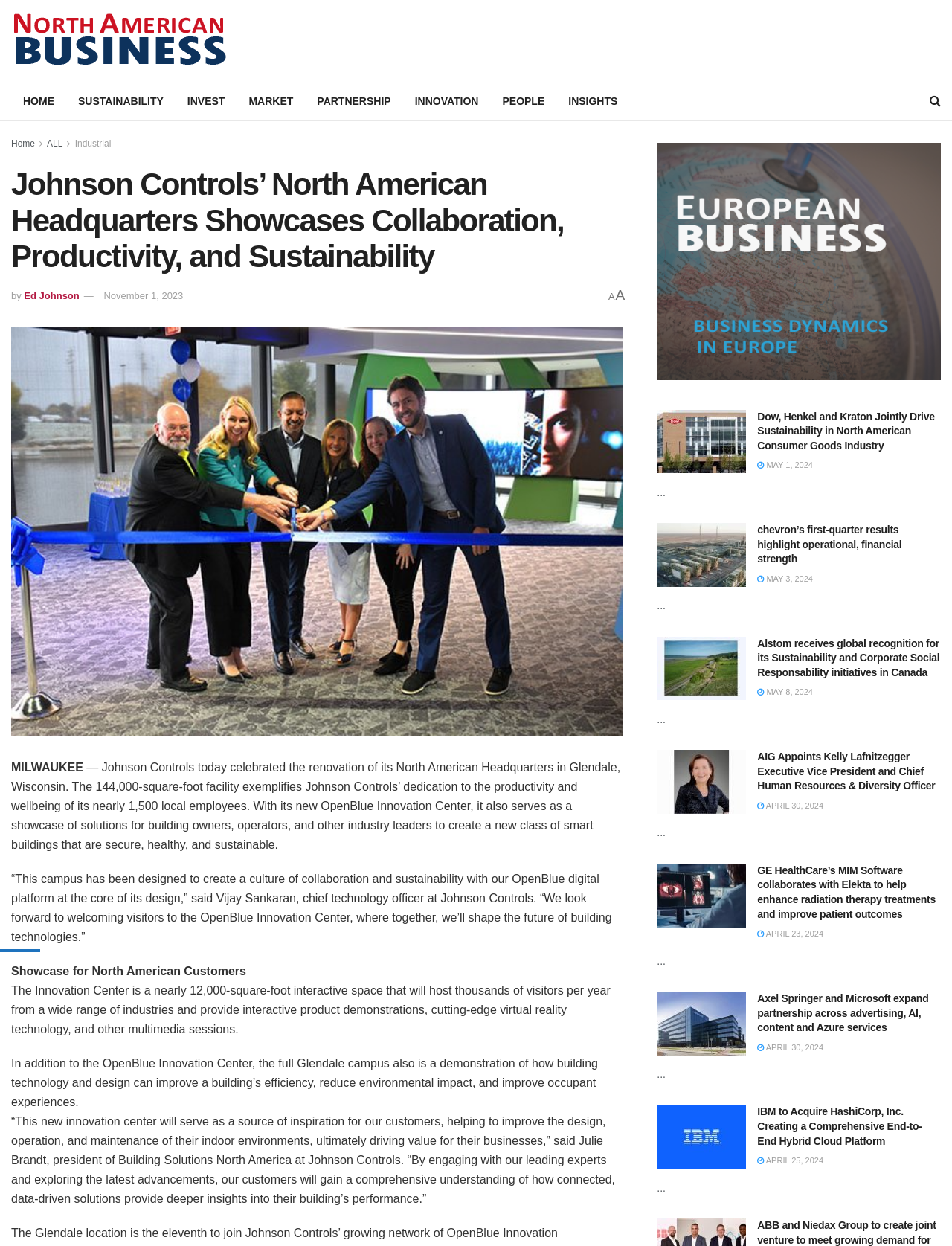What is the name of the company?
Answer with a single word or phrase by referring to the visual content.

Johnson Controls